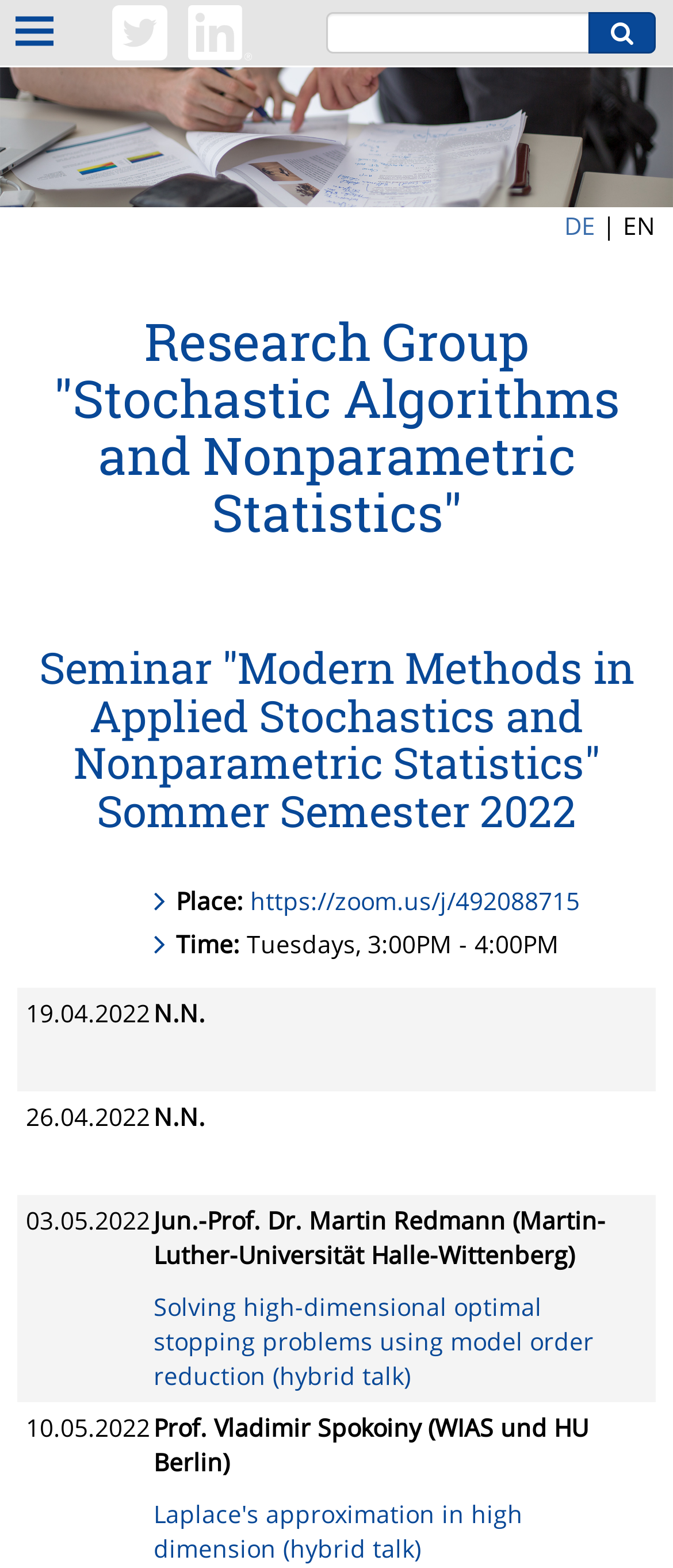Extract the main title from the webpage.

Research Group "Stochastic Algorithms and Nonparametric Statistics"